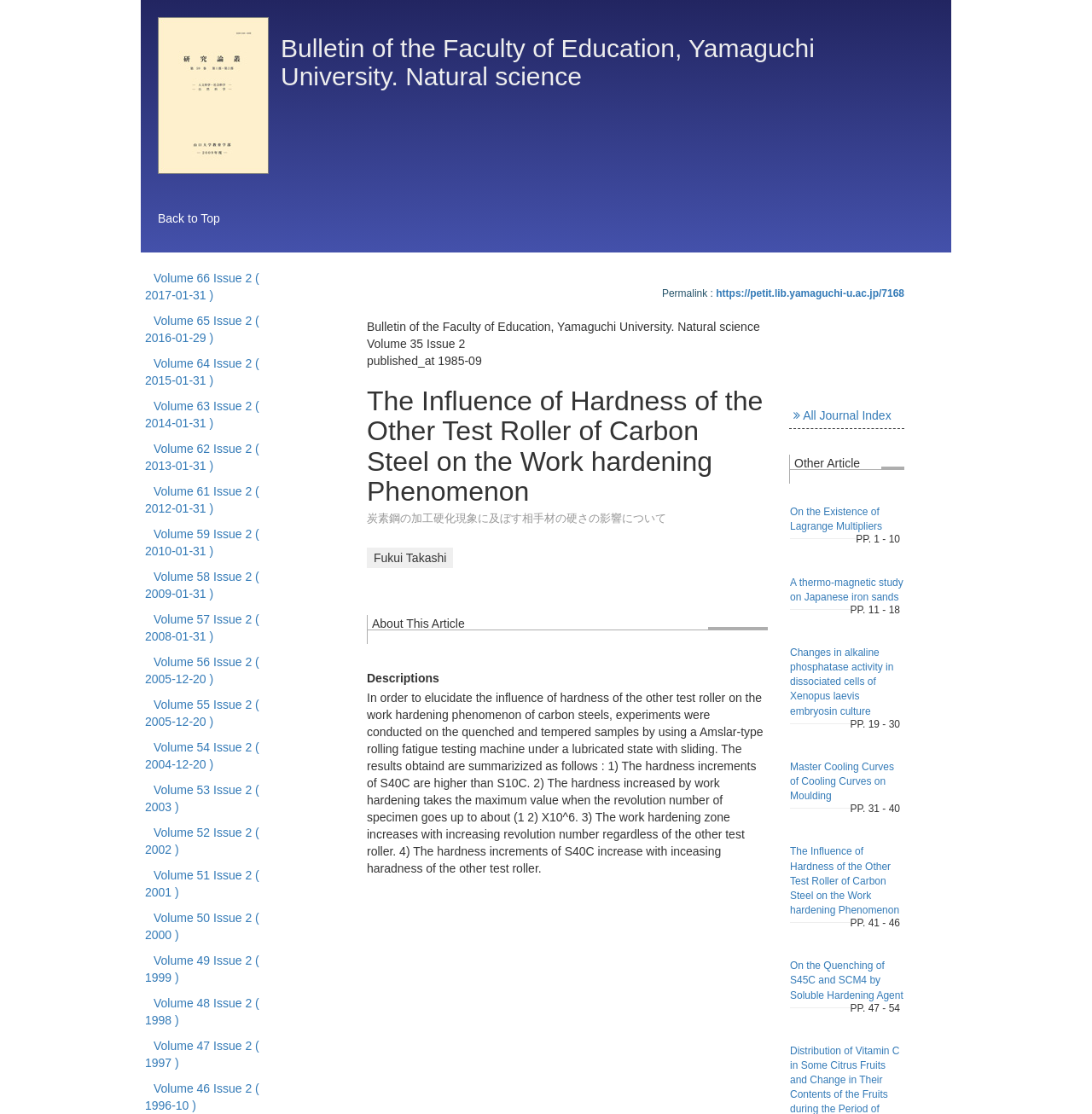Determine the bounding box coordinates of the clickable region to execute the instruction: "View All Journal Index". The coordinates should be four float numbers between 0 and 1, denoted as [left, top, right, bottom].

[0.727, 0.367, 0.816, 0.379]